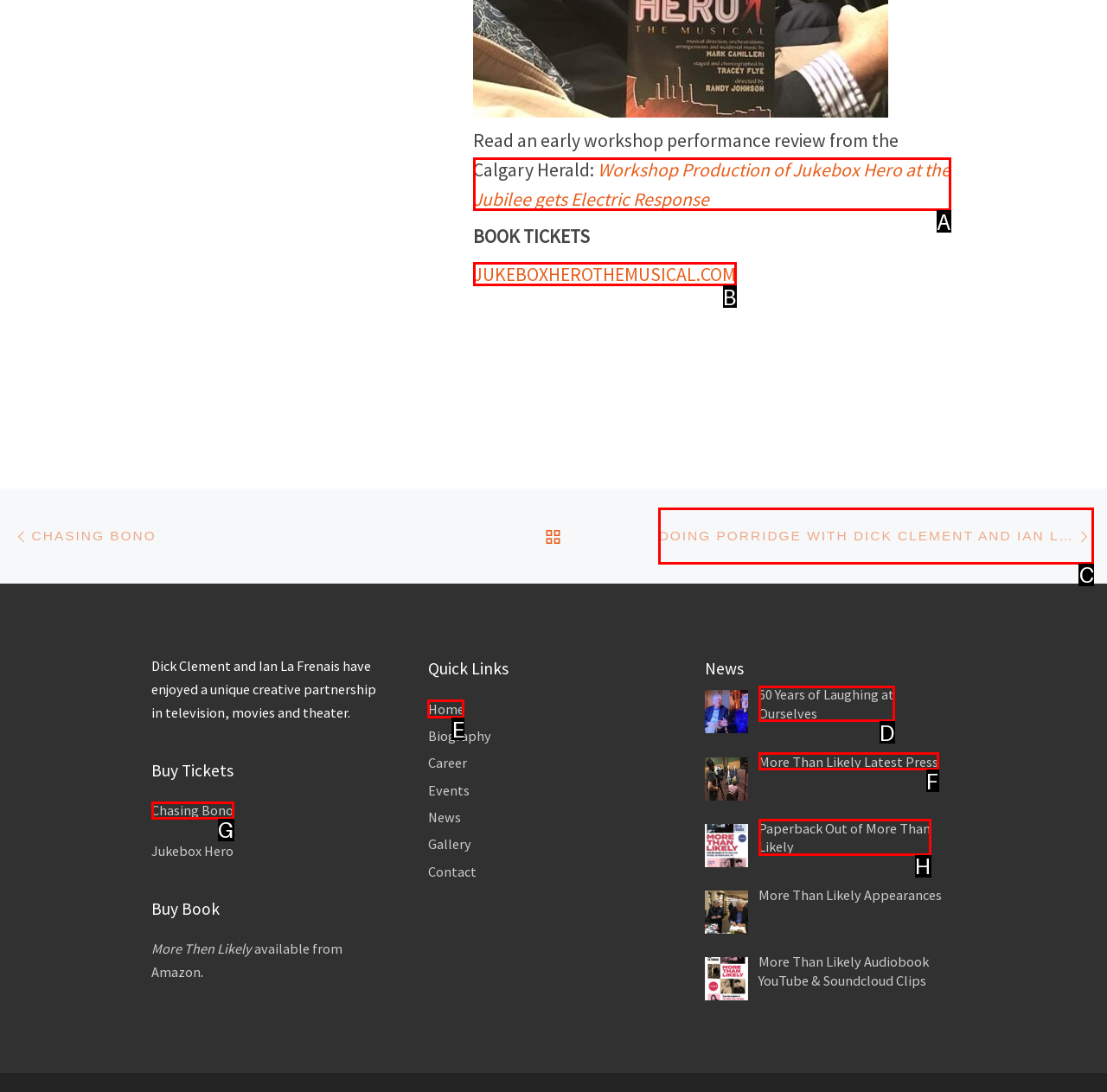Point out the option that needs to be clicked to fulfill the following instruction: Buy tickets for Chasing Bono
Answer with the letter of the appropriate choice from the listed options.

G